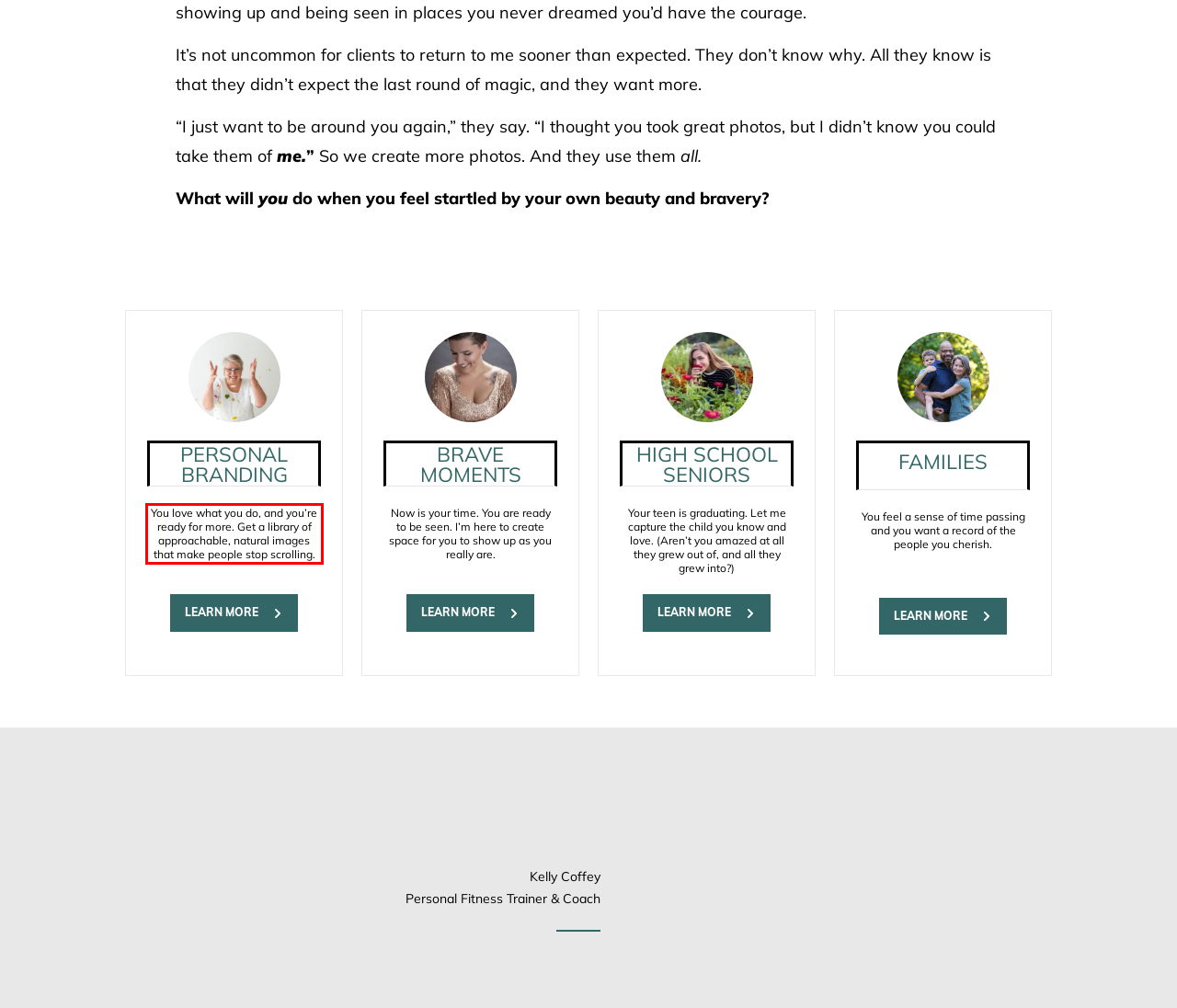Examine the screenshot of the webpage, locate the red bounding box, and perform OCR to extract the text contained within it.

You love what you do, and you’re ready for more. Get a library of approachable, natural images that make people stop scrolling.